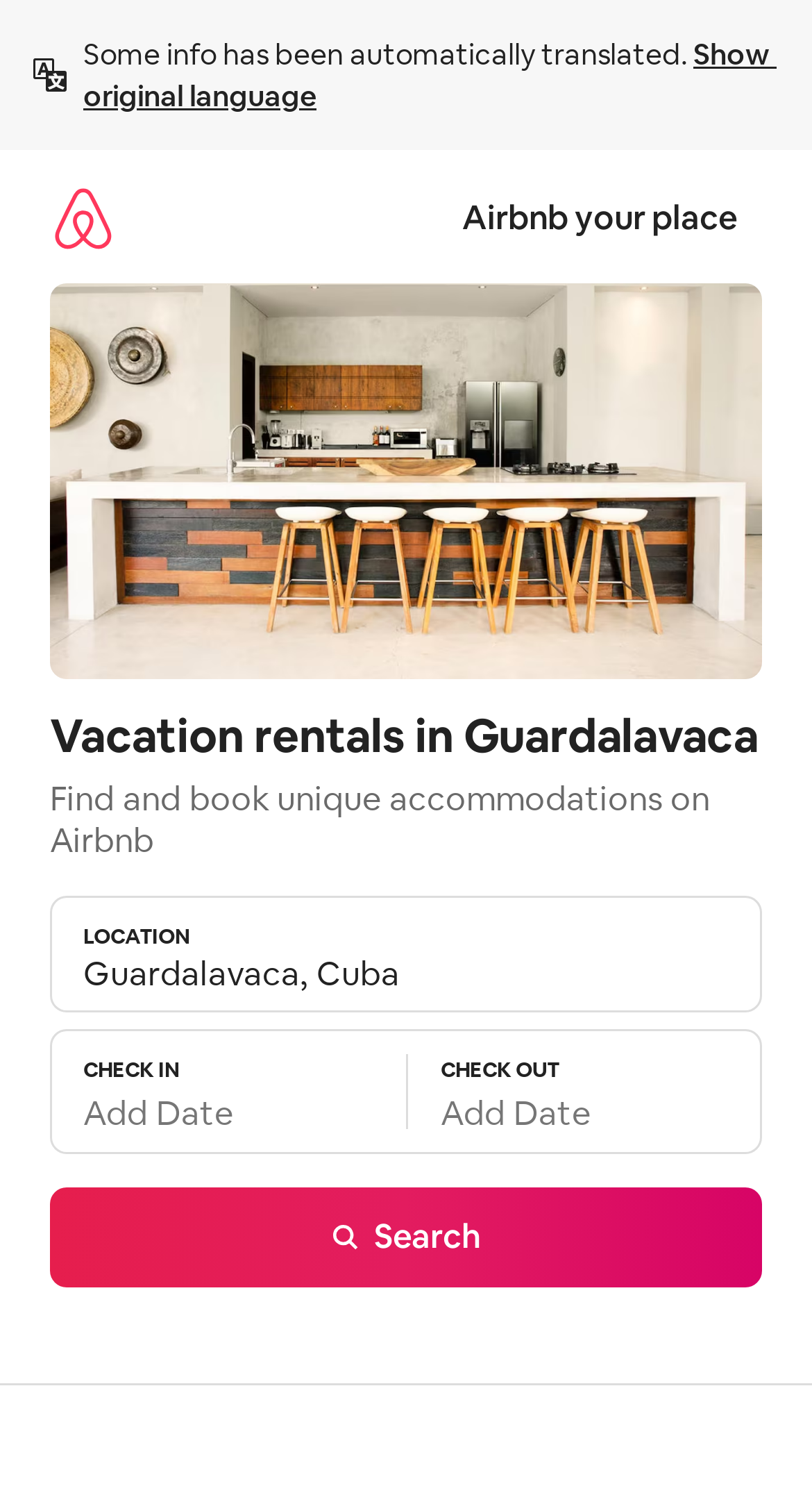Extract the main heading from the webpage content.

Vacation rentals in Guardalavaca